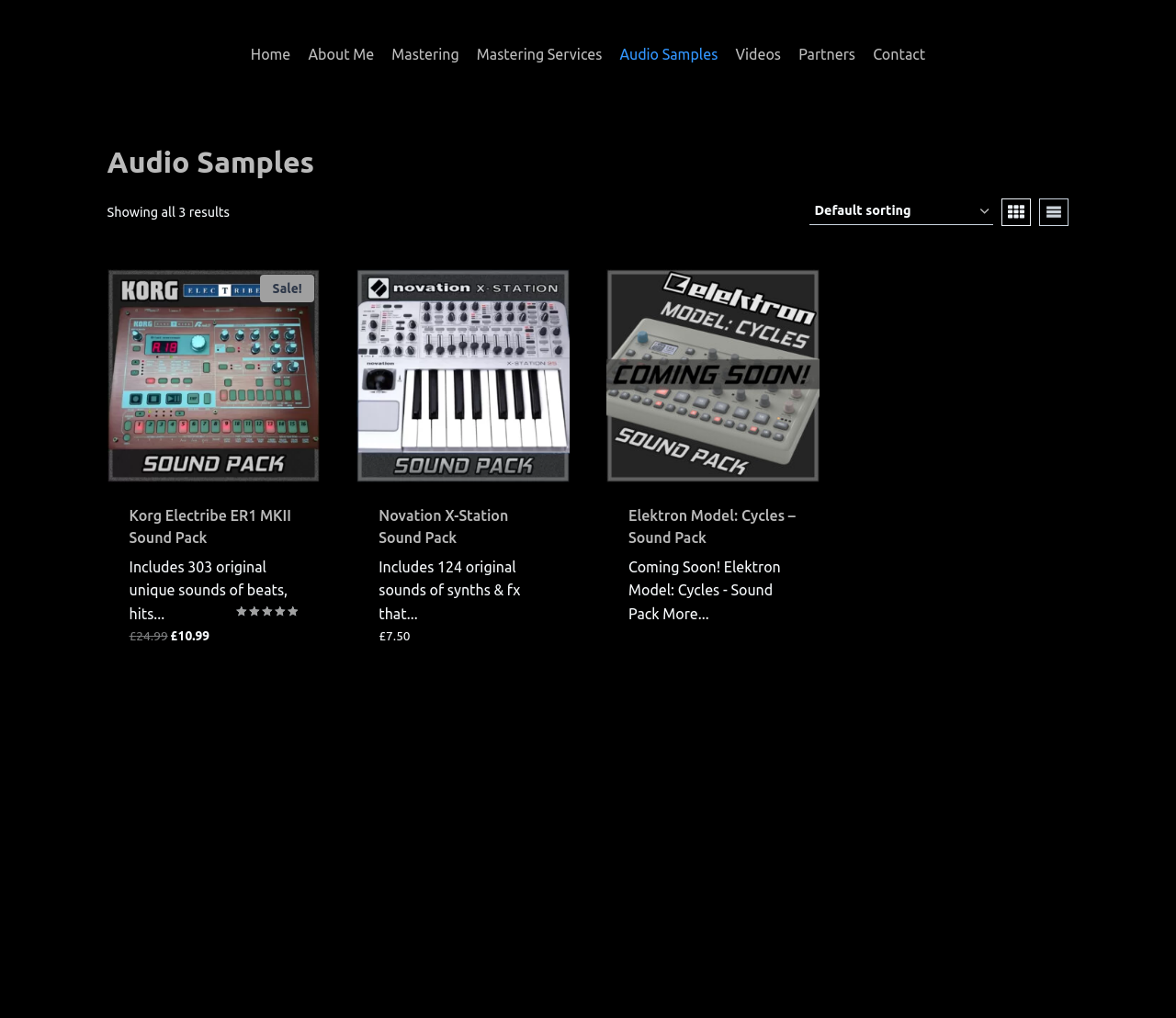Please locate the bounding box coordinates of the element's region that needs to be clicked to follow the instruction: "View the 'Korg Electribe ER1 MKII Sound Pack' details". The bounding box coordinates should be provided as four float numbers between 0 and 1, i.e., [left, top, right, bottom].

[0.11, 0.488, 0.253, 0.546]